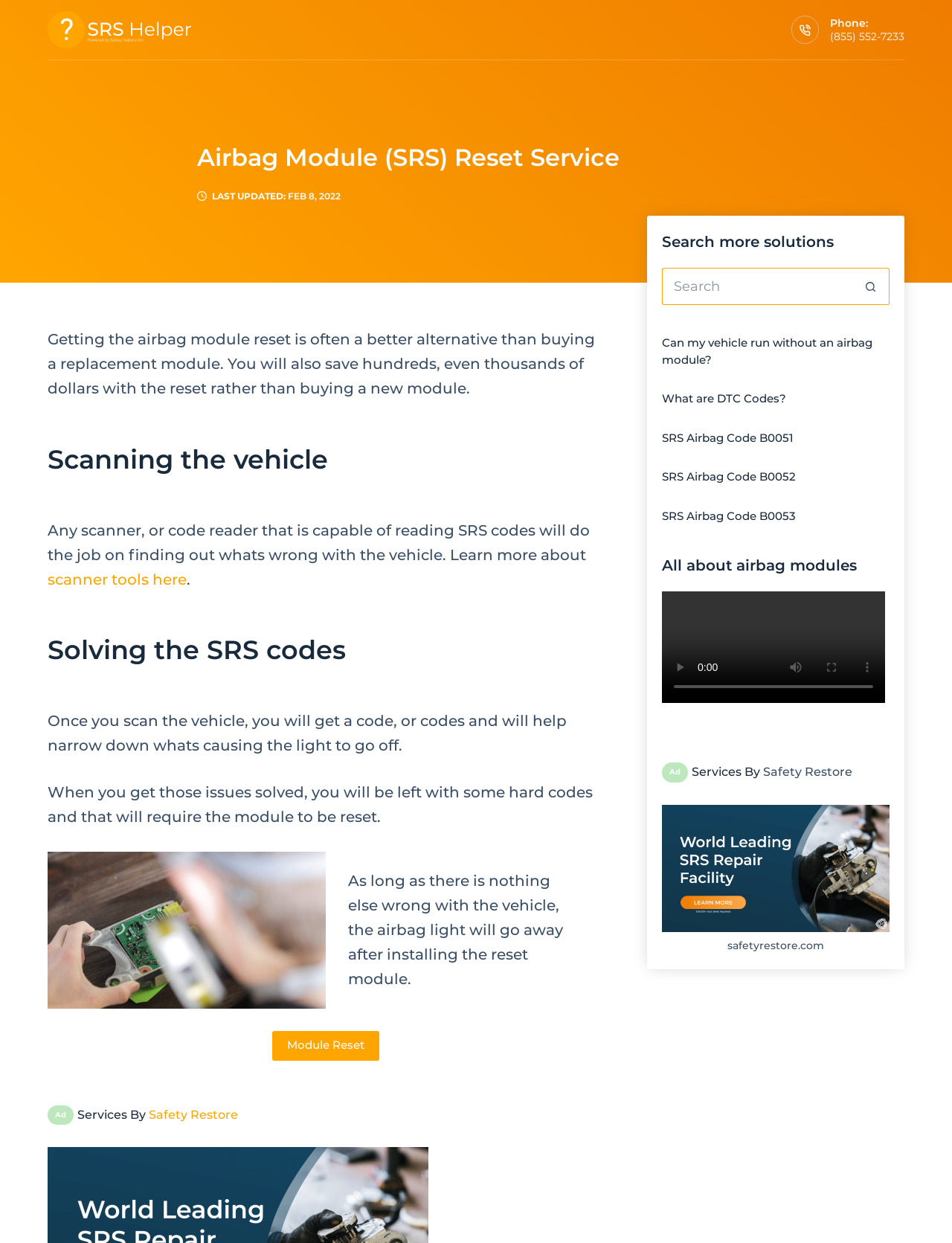Identify the bounding box coordinates necessary to click and complete the given instruction: "Learn more about scanner tools".

[0.05, 0.459, 0.196, 0.473]